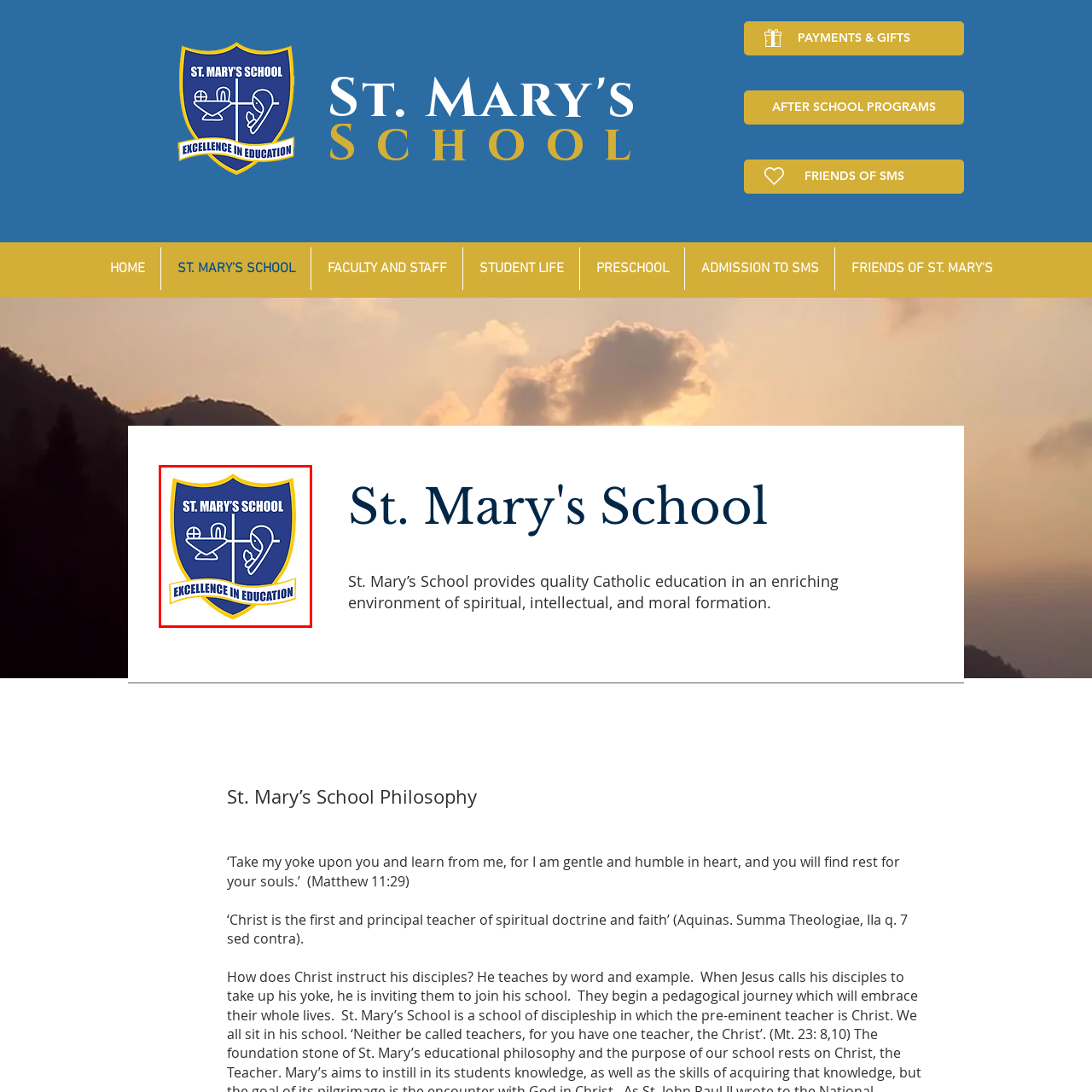Draft a detailed caption for the image located inside the red outline.

The image displays the emblem of St. Mary's School, featuring a shield design in vibrant blue and gold. Central to the logo are symbolic representations associated with education and faith: a chalice and bread, signifying Catholic traditions, alongside an illustration of a figure in prayer, suggesting spiritual reflection. At the top, the name "ST. MARY'S SCHOOL" is boldly inscribed, emphasizing the institution's identity. Beneath the shield, a banner reads "EXCELLENCE IN EDUCATION," highlighting the school's commitment to providing high-quality, comprehensive education in a nurturing environment. This emblem encapsulates the school's mission of fostering both academic achievement and moral development.